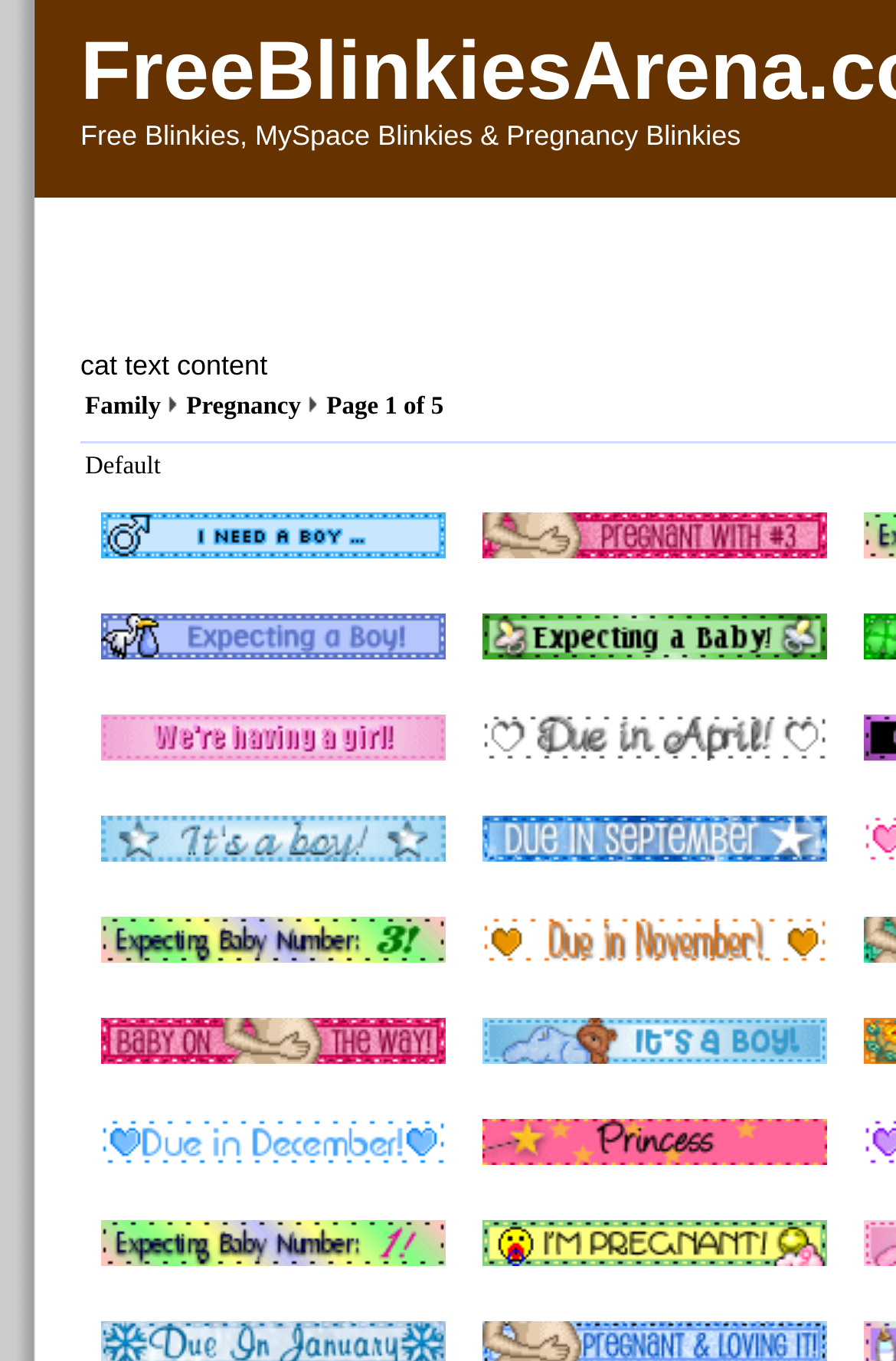How many links are present in each grid cell?
Respond to the question with a single word or phrase according to the image.

1